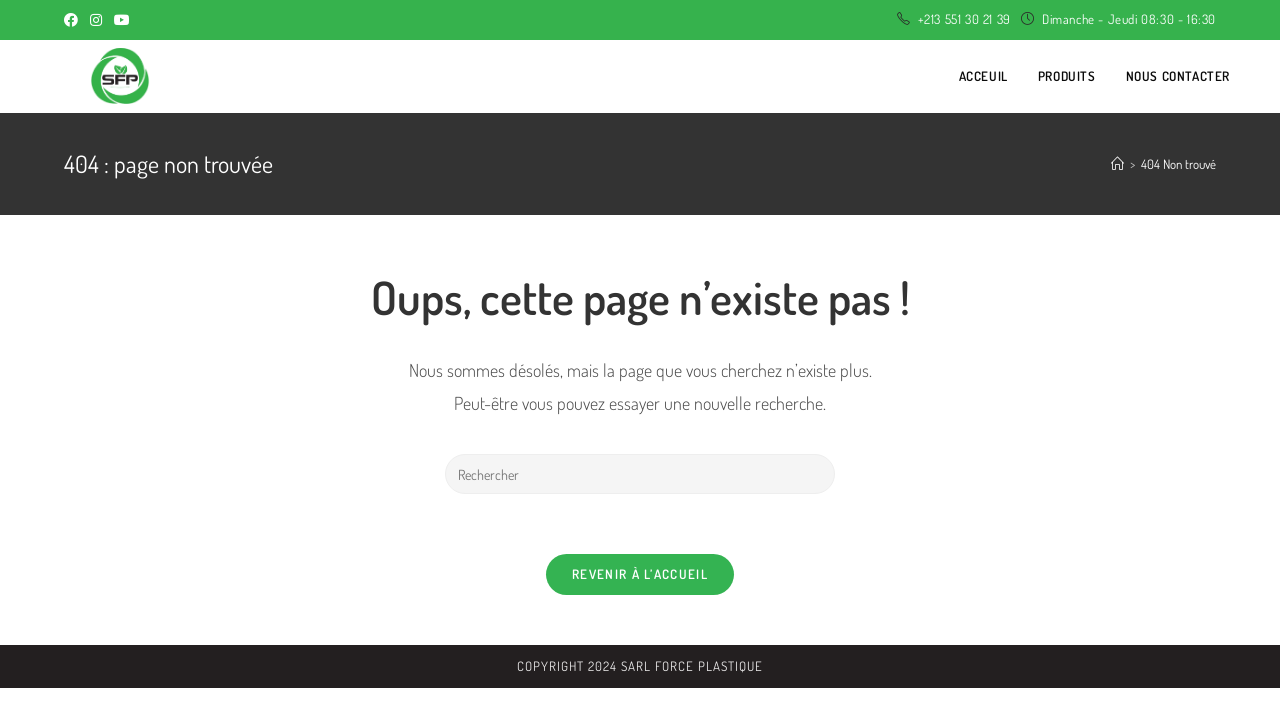Determine the bounding box coordinates of the clickable area required to perform the following instruction: "Return to the homepage". The coordinates should be represented as four float numbers between 0 and 1: [left, top, right, bottom].

[0.427, 0.766, 0.573, 0.823]